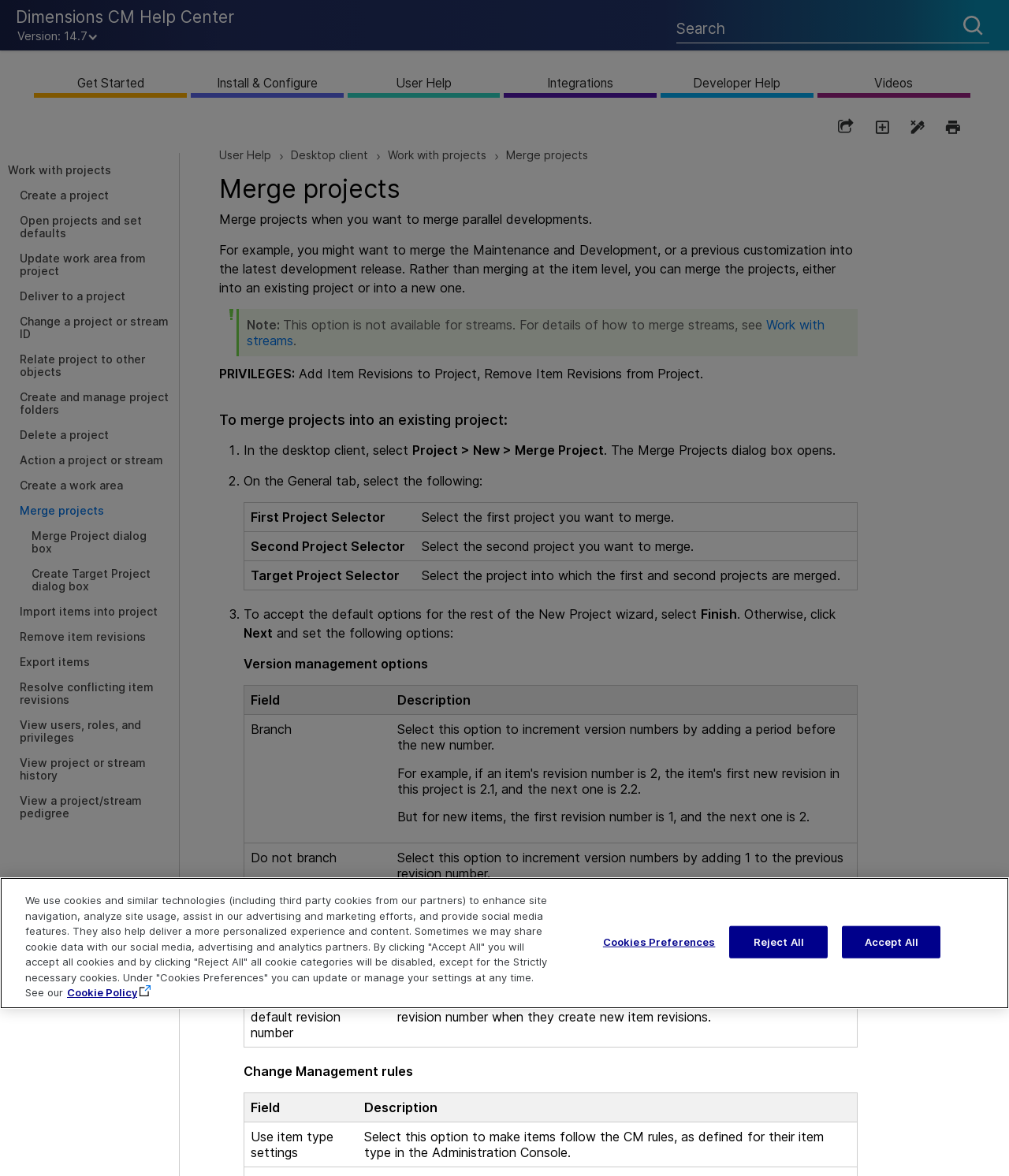Using the webpage screenshot and the element description Relate project to other objects, determine the bounding box coordinates. Specify the coordinates in the format (top-left x, top-left y, bottom-right x, bottom-right y) with values ranging from 0 to 1.

[0.0, 0.295, 0.176, 0.327]